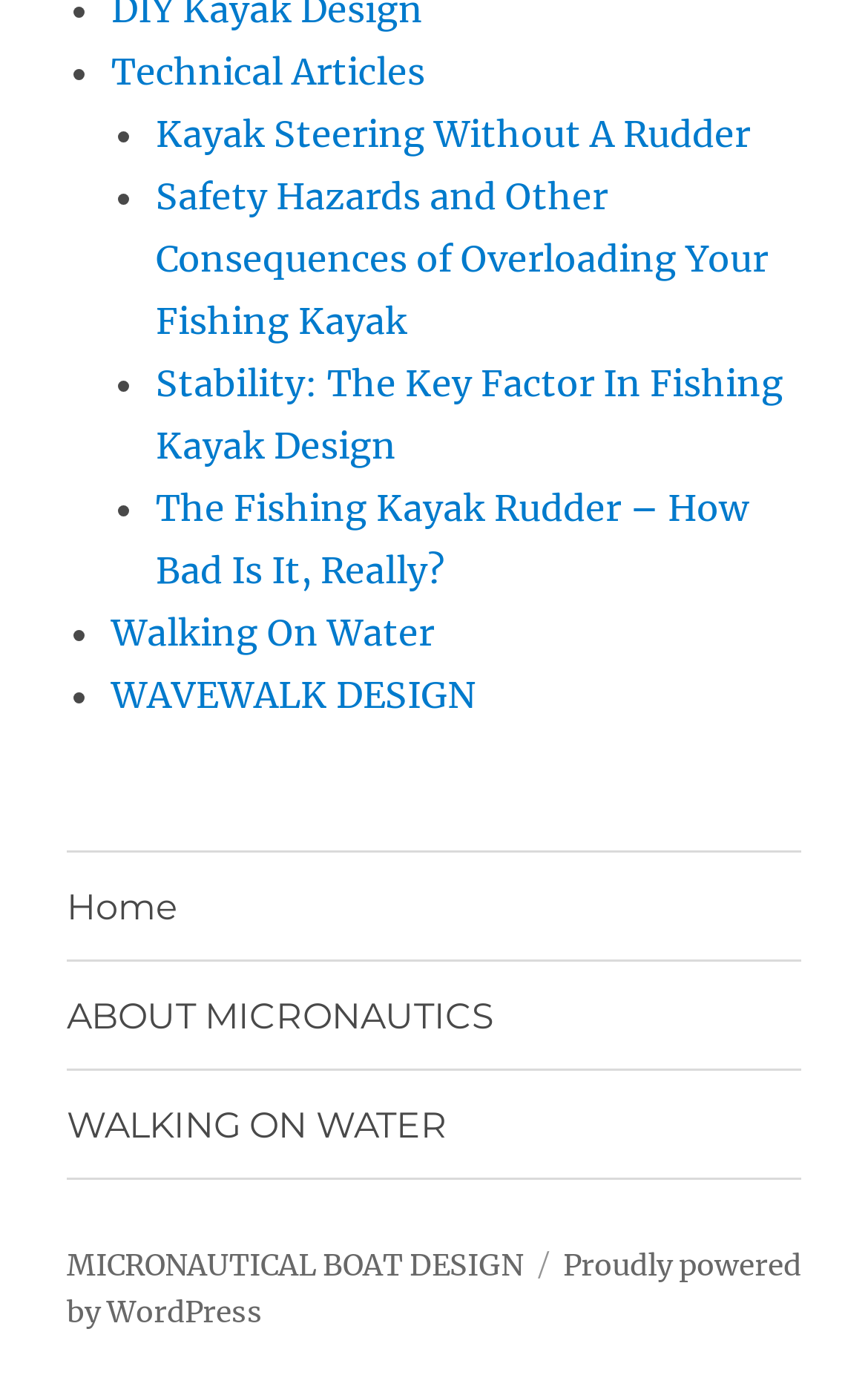For the given element description Home, determine the bounding box coordinates of the UI element. The coordinates should follow the format (top-left x, top-left y, bottom-right x, bottom-right y) and be within the range of 0 to 1.

[0.077, 0.61, 0.923, 0.687]